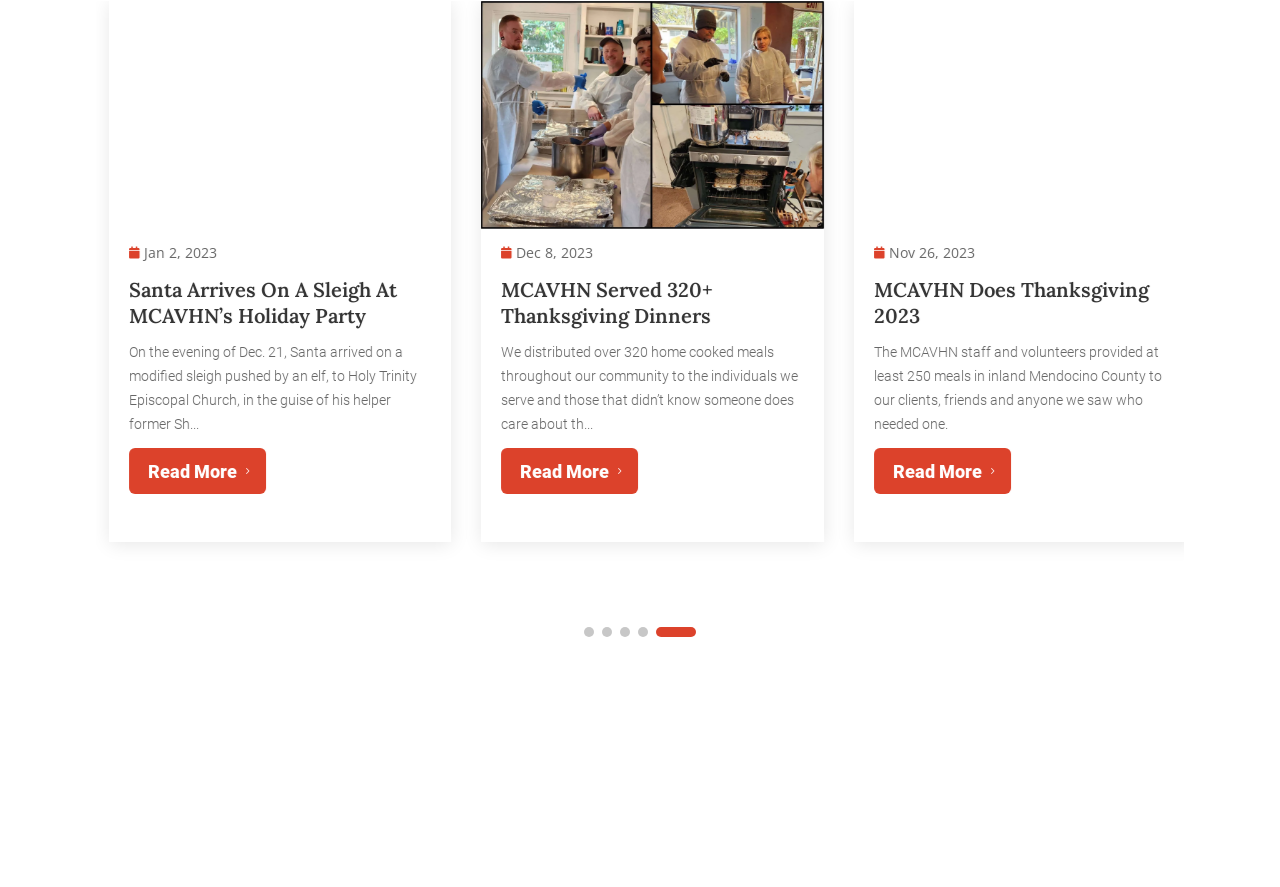What is the date of the latest article?
Respond to the question with a single word or phrase according to the image.

Dec 8, 2023